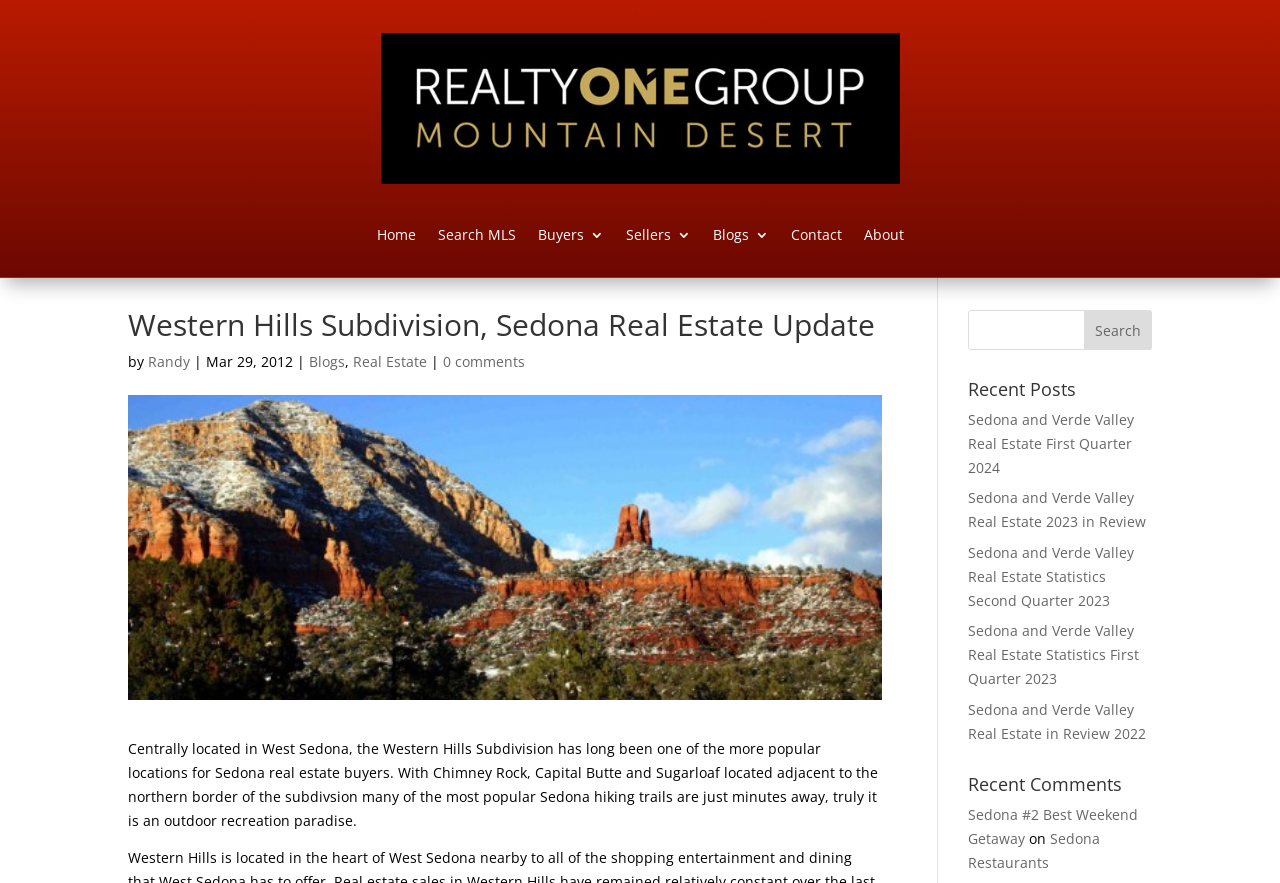Can you give a detailed response to the following question using the information from the image? What type of content is listed under 'Recent Posts'?

The content listed under 'Recent Posts' appears to be a list of article titles related to real estate, such as 'Sedona and Verde Valley Real Estate First Quarter 2024' and 'Sedona and Verde Valley Real Estate 2023 in Review'. This suggests that the 'Recent Posts' section is listing recent articles or blog posts related to real estate.